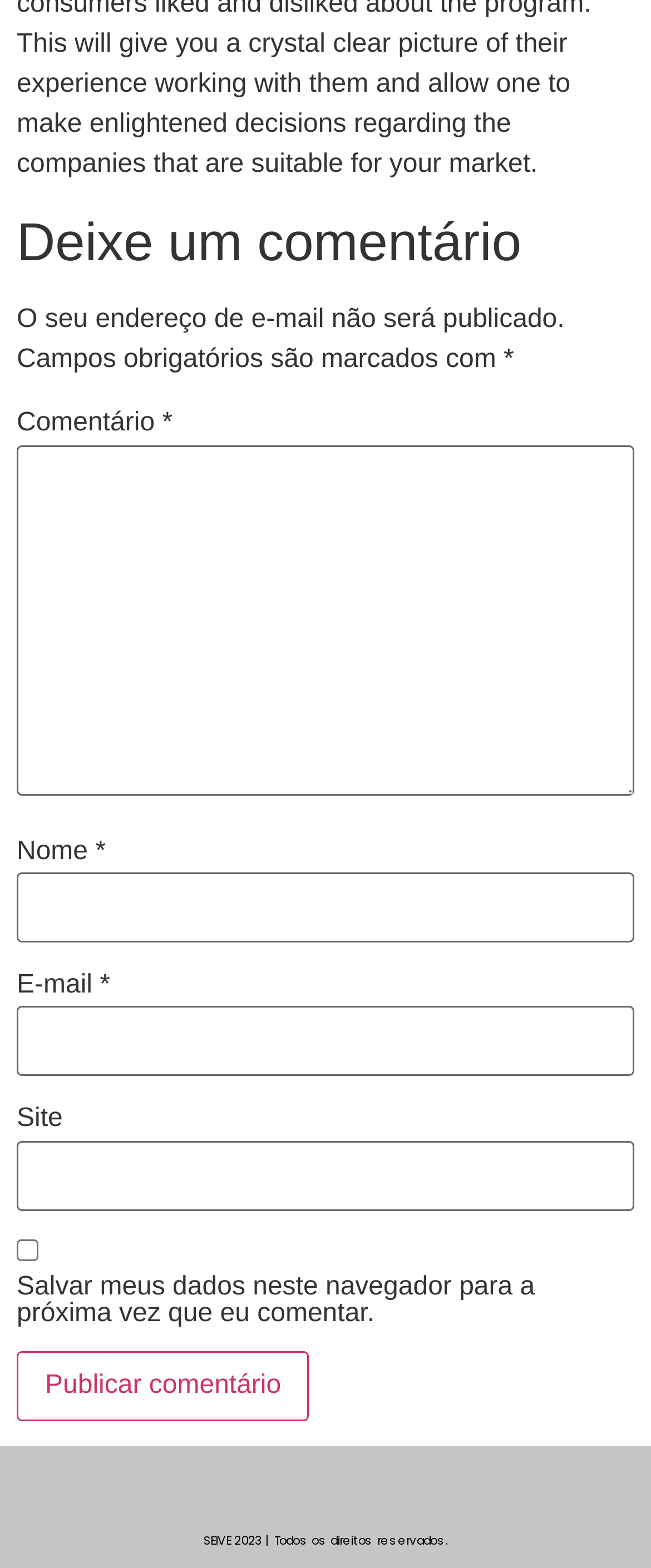Provide the bounding box coordinates of the UI element this sentence describes: "parent_node: Comentário * name="comment"".

[0.026, 0.284, 0.974, 0.507]